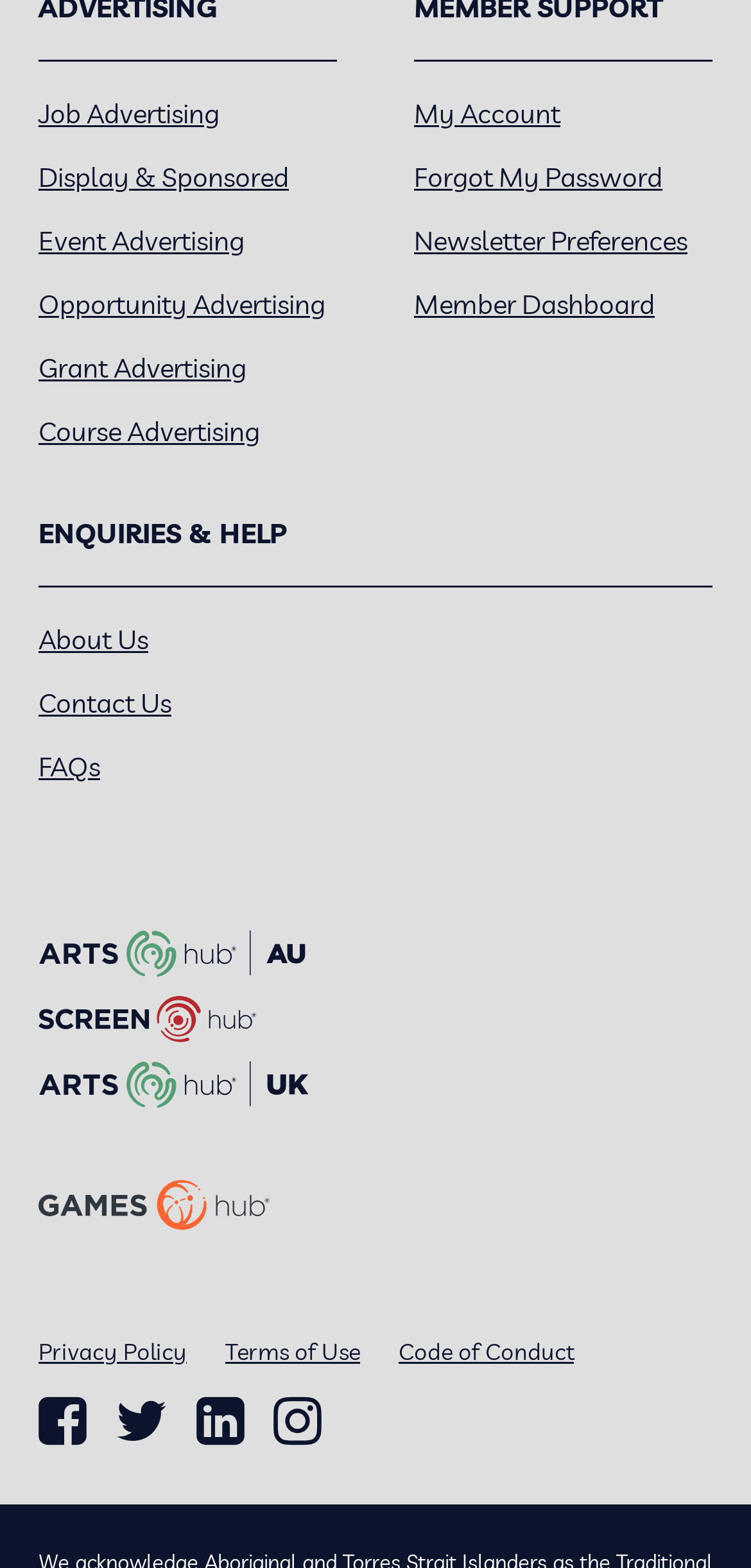Please find the bounding box coordinates of the element that needs to be clicked to perform the following instruction: "View FAQs". The bounding box coordinates should be four float numbers between 0 and 1, represented as [left, top, right, bottom].

[0.051, 0.478, 0.133, 0.5]